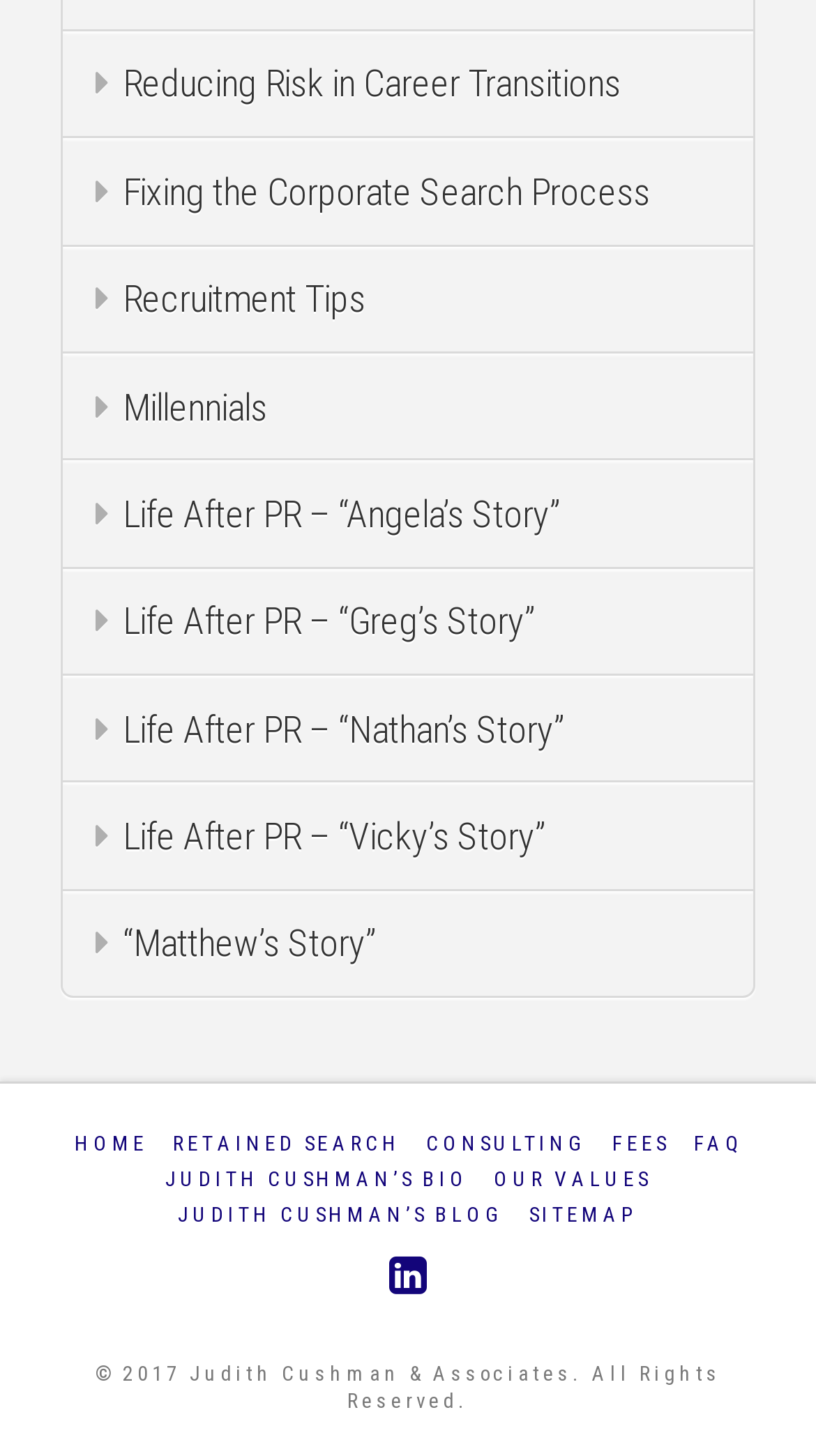Pinpoint the bounding box coordinates of the clickable area needed to execute the instruction: "view Judith Cushman's bio". The coordinates should be specified as four float numbers between 0 and 1, i.e., [left, top, right, bottom].

[0.203, 0.798, 0.574, 0.822]